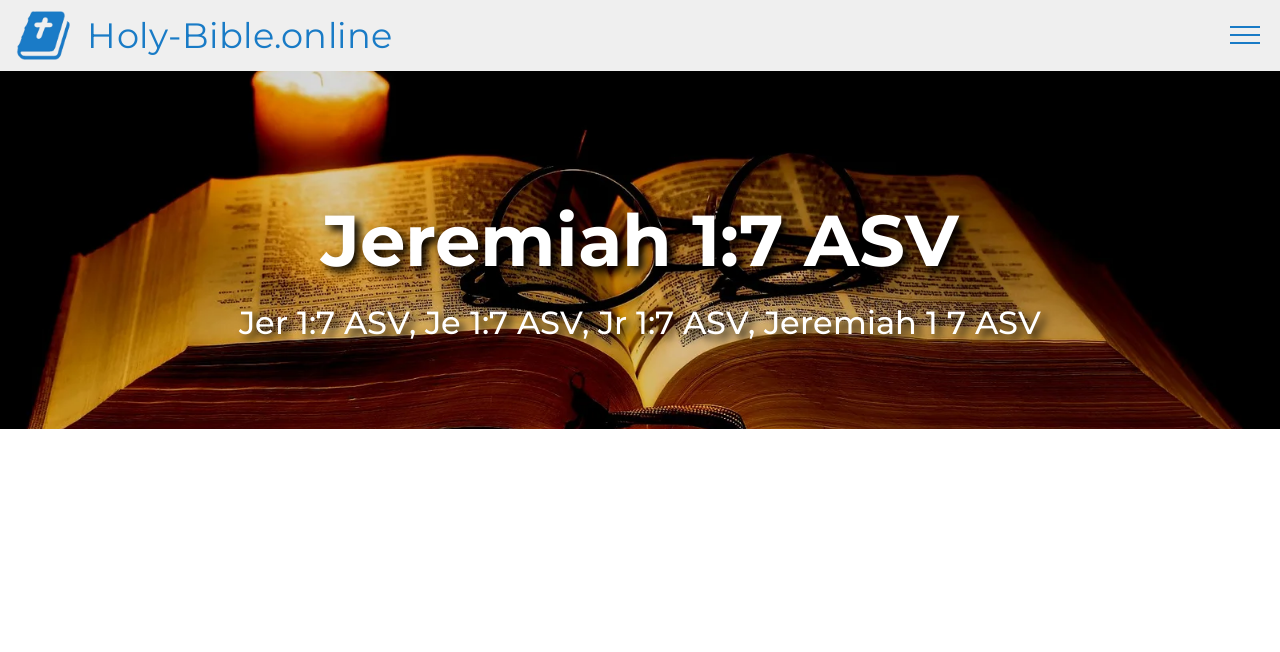What is the position of the button?
Answer the question with a single word or phrase, referring to the image.

Top right